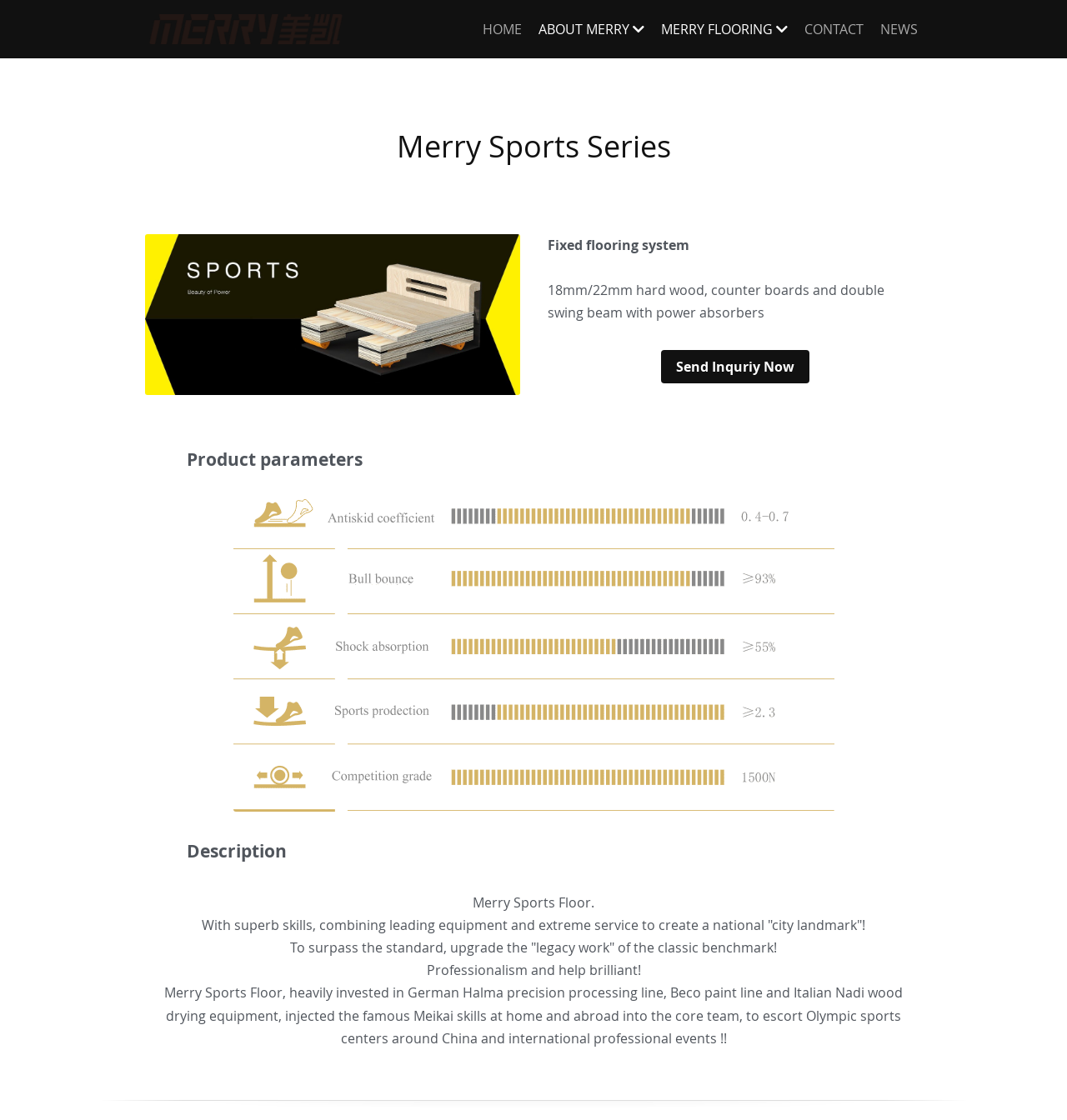What type of flooring does Merry Sports specialize in?
Please provide a single word or phrase as your answer based on the screenshot.

Sports Flooring